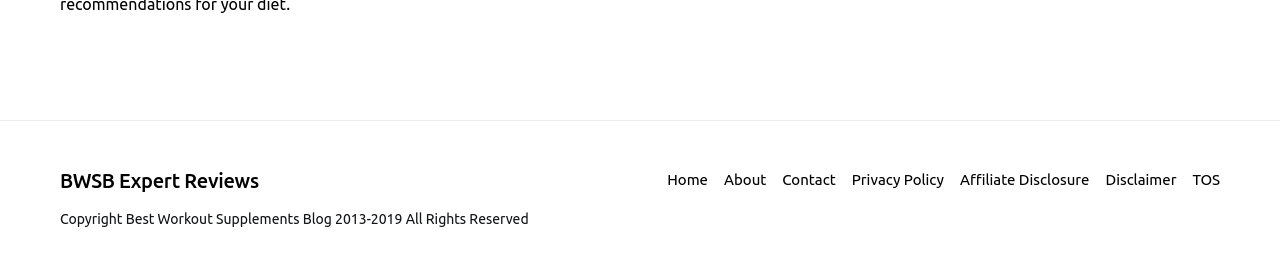Answer the question briefly using a single word or phrase: 
How many columns are there in the navigation menu?

1